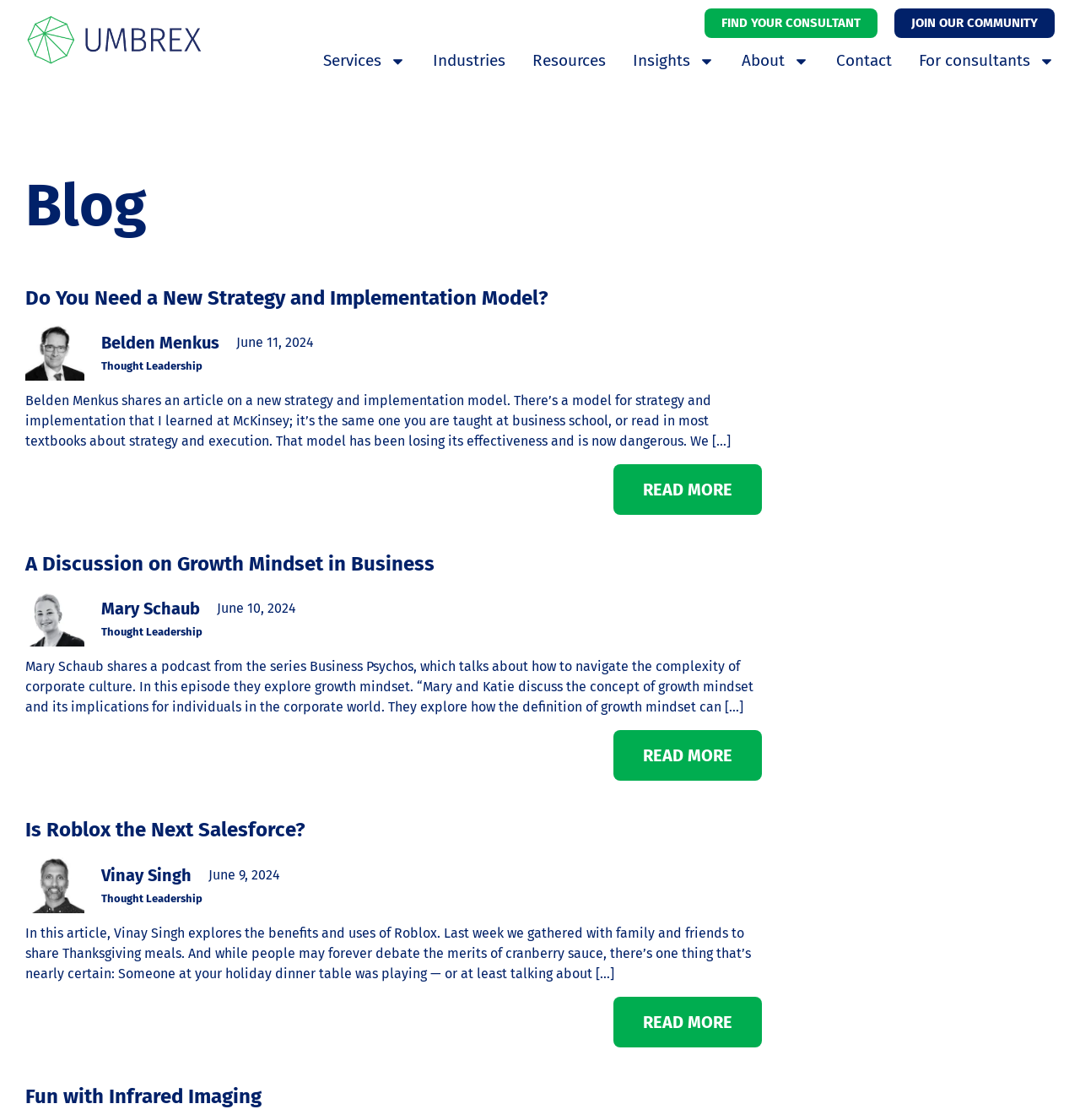Please determine the bounding box coordinates of the area that needs to be clicked to complete this task: 'Read the article 'Do You Need a New Strategy and Implementation Model?''. The coordinates must be four float numbers between 0 and 1, formatted as [left, top, right, bottom].

[0.023, 0.255, 0.508, 0.276]